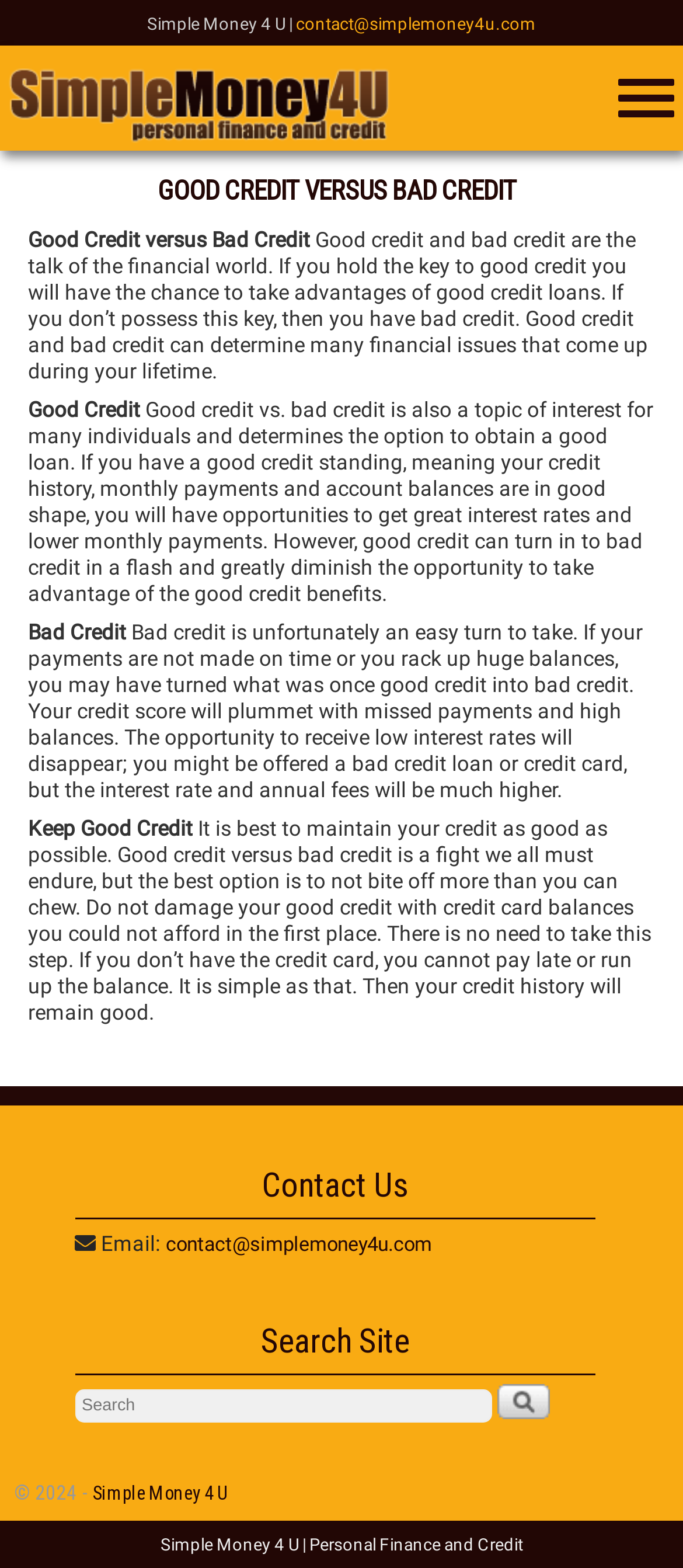Please reply to the following question using a single word or phrase: 
What is the purpose of maintaining good credit?

To get low interest rates